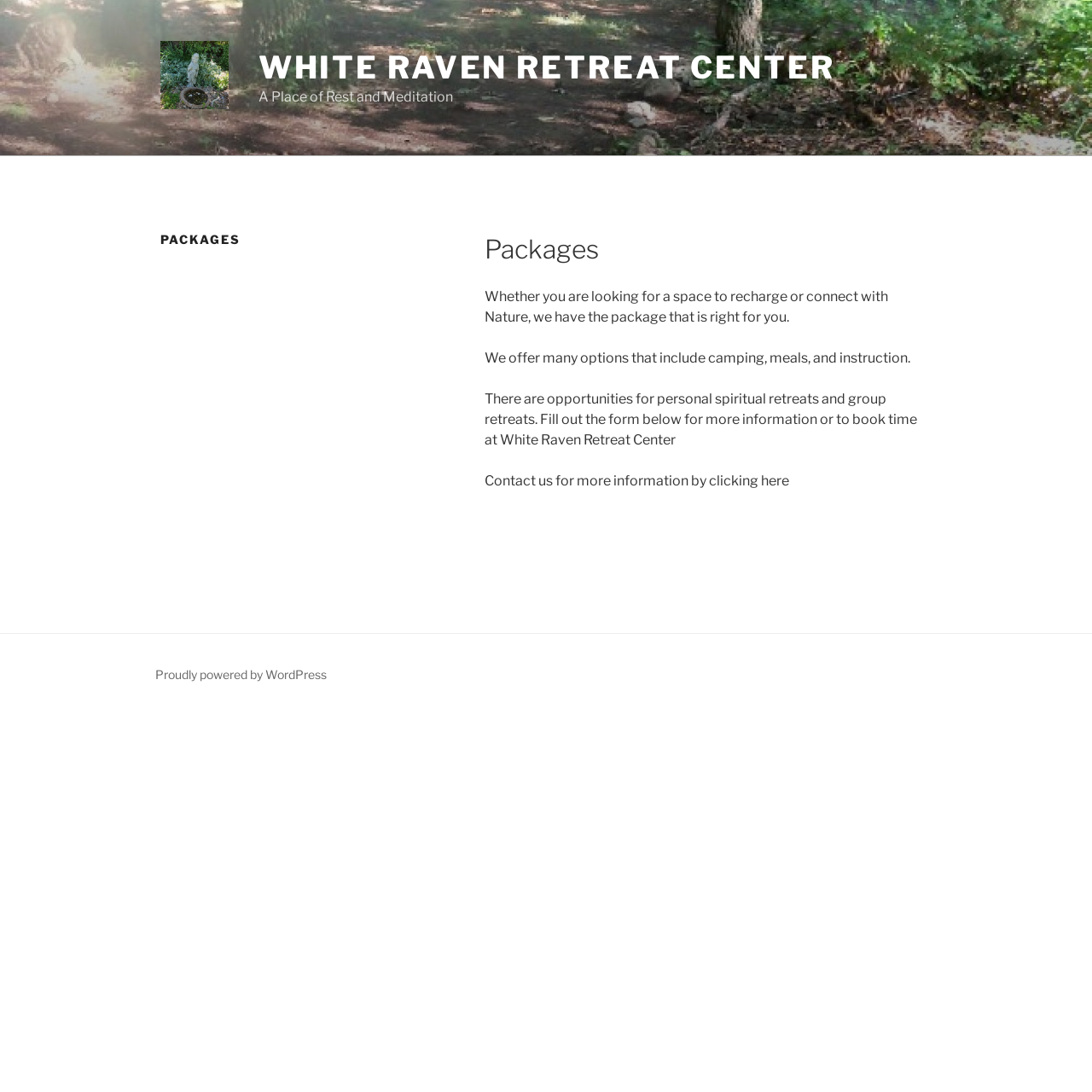Please give a succinct answer using a single word or phrase:
What is the name of the retreat center?

White Raven Retreat Center